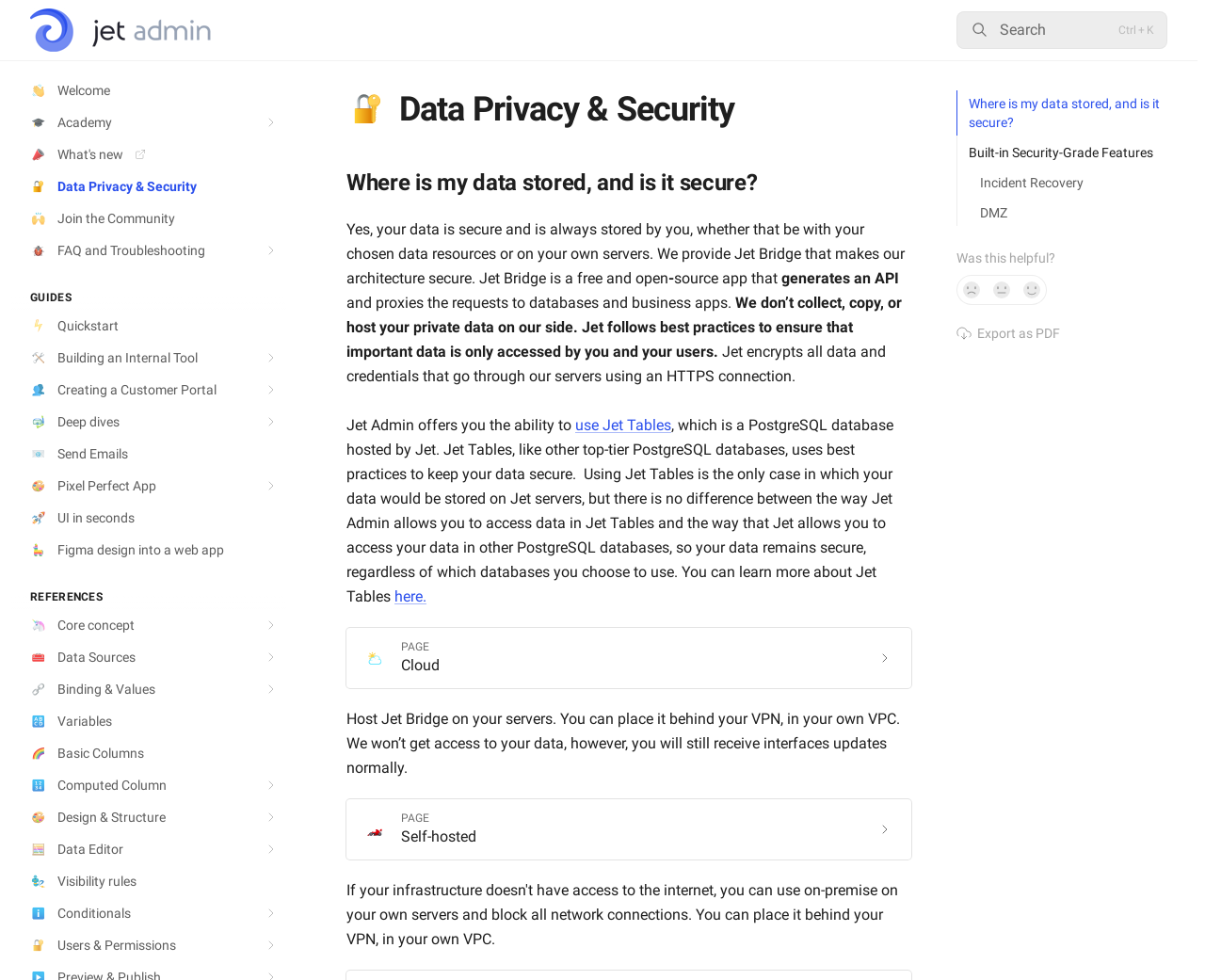Provide a brief response to the question below using a single word or phrase: 
What is the benefit of using Jet Tables?

Secure data storage